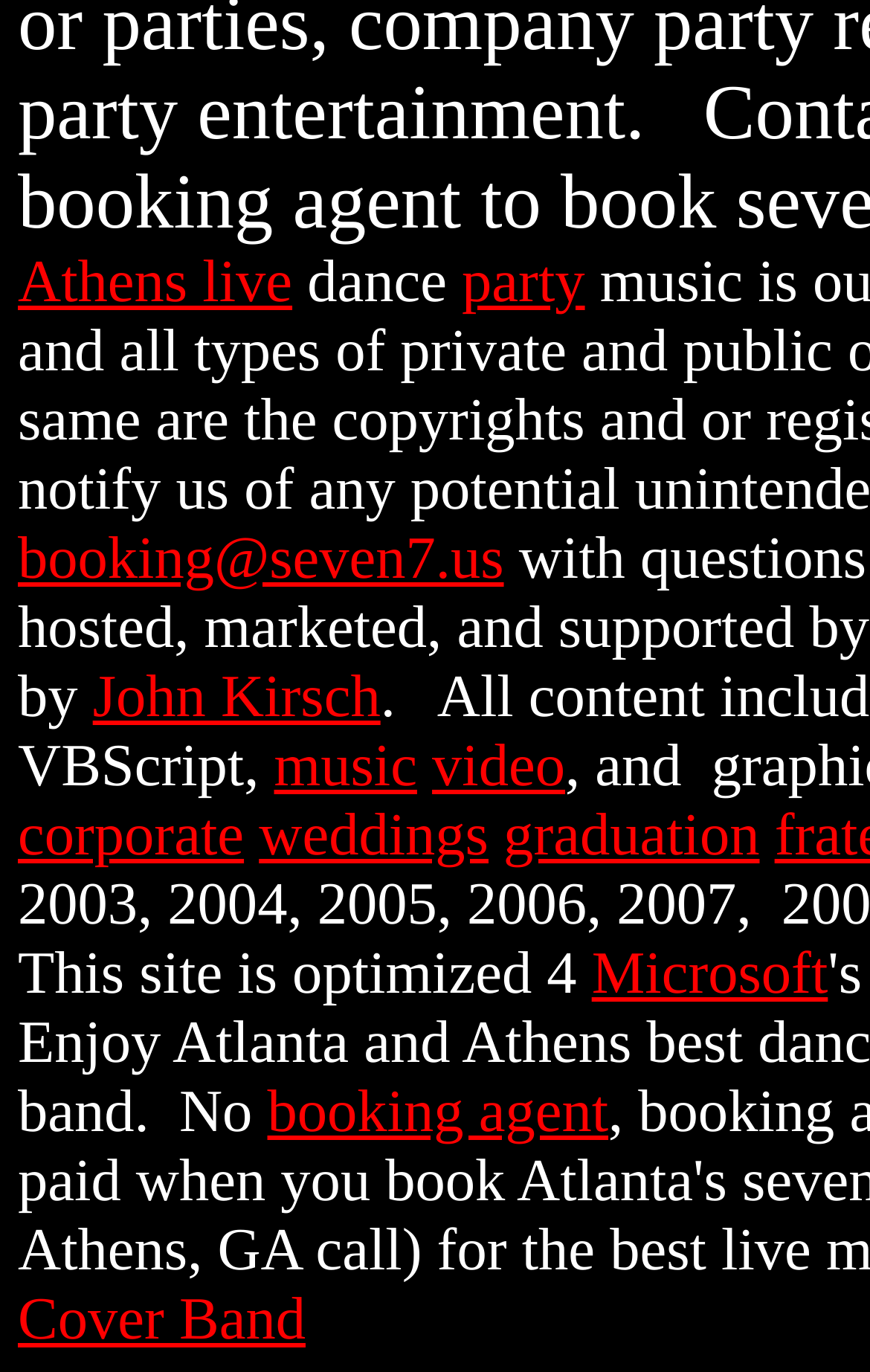Locate the bounding box coordinates of the UI element described by: "video". Provide the coordinates as four float numbers between 0 and 1, formatted as [left, top, right, bottom].

[0.497, 0.533, 0.65, 0.582]